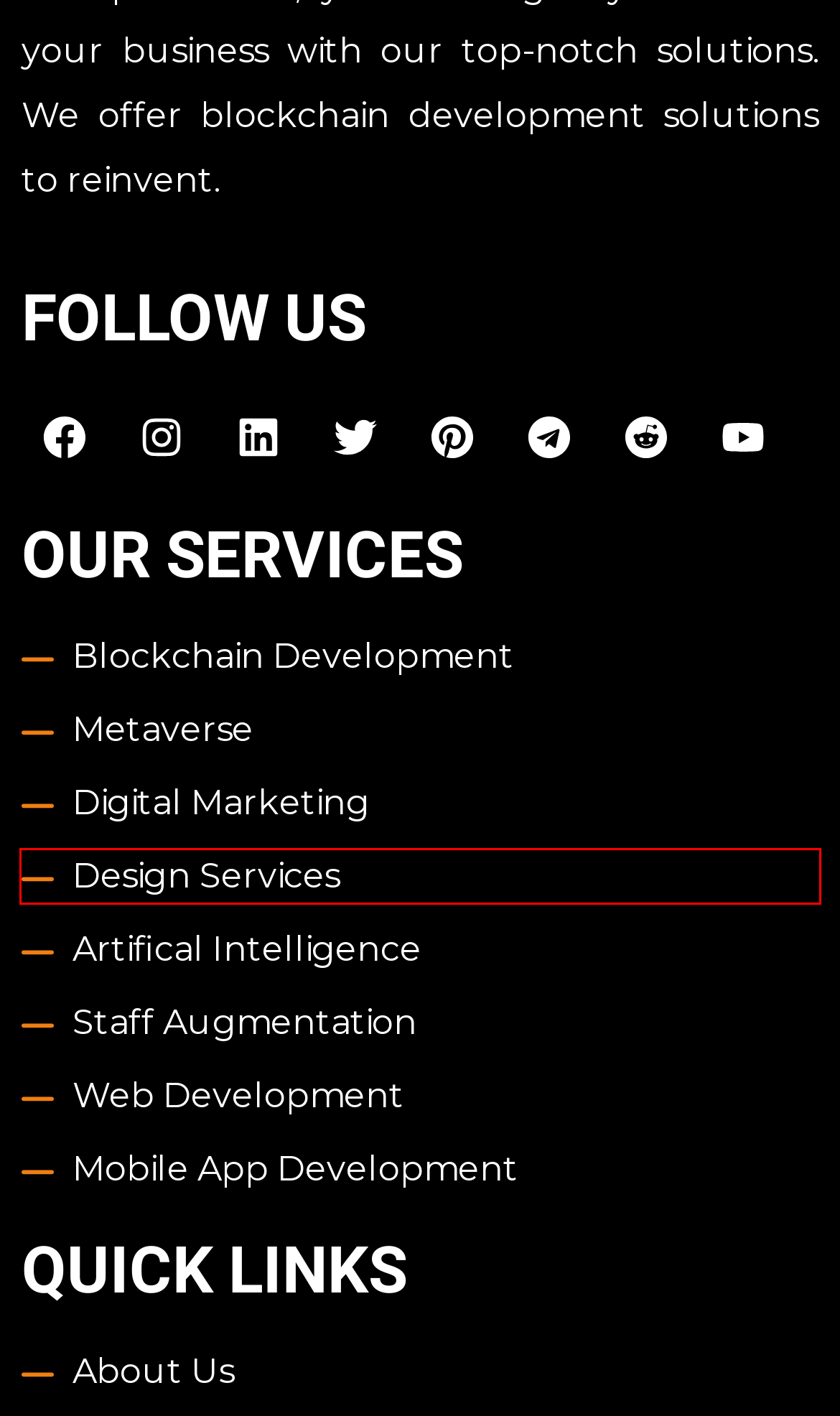You are given a webpage screenshot where a red bounding box highlights an element. Determine the most fitting webpage description for the new page that loads after clicking the element within the red bounding box. Here are the candidates:
A. STAFF AUGMENTATION SERVICES - optimusfox
B. Design Services - optimusfox
C. Digital Marketing - optimusfox
D. WEB DEVELOPMENT - optimusfox
E. MOBILE APP DEVELOPMENT - optimusfox
F. BLOCKCHAIN DEVELOPMENT - optimusfox
G. About Us - optimusfox
H. METAVERSE - optimusfox

B